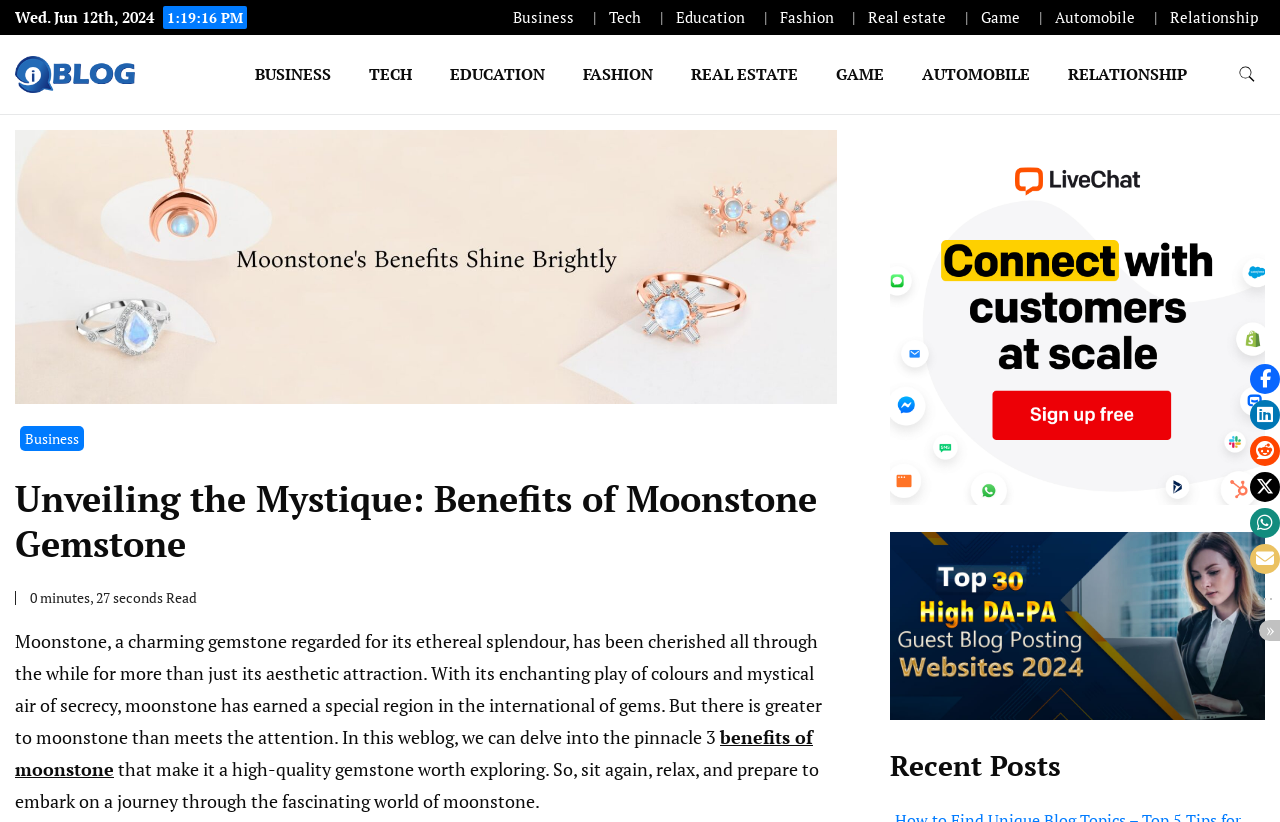How many categories are listed in the top navigation bar?
Please provide a comprehensive answer based on the visual information in the image.

I counted the number of link elements in the top navigation bar, which are 'Business', 'Tech', 'Education', 'Fashion', 'Real estate', 'Game', 'Automobile', and 'Relationship'. There are 8 categories in total.